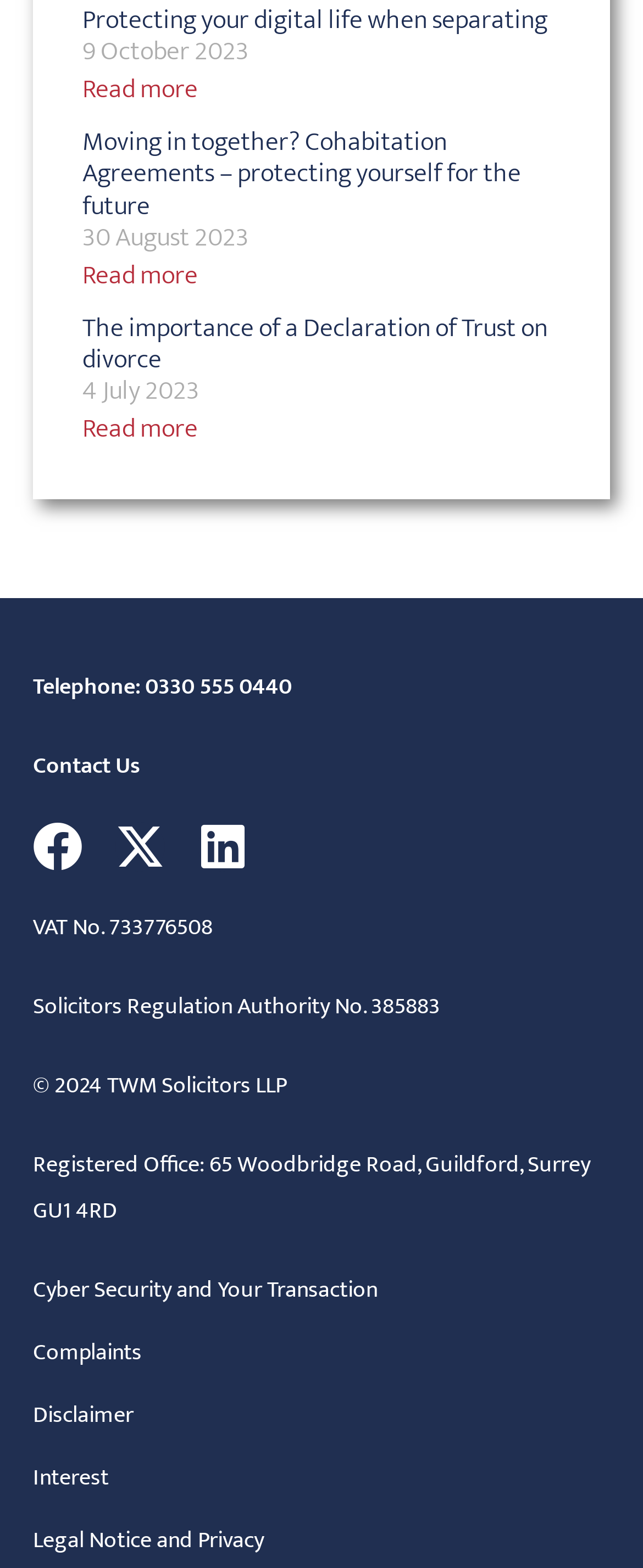What is the date of the latest article?
Kindly offer a detailed explanation using the data available in the image.

I looked for the 'StaticText' elements with dates and found that the latest date is '9 October 2023', which is associated with the article 'Protecting your digital life when separating'.